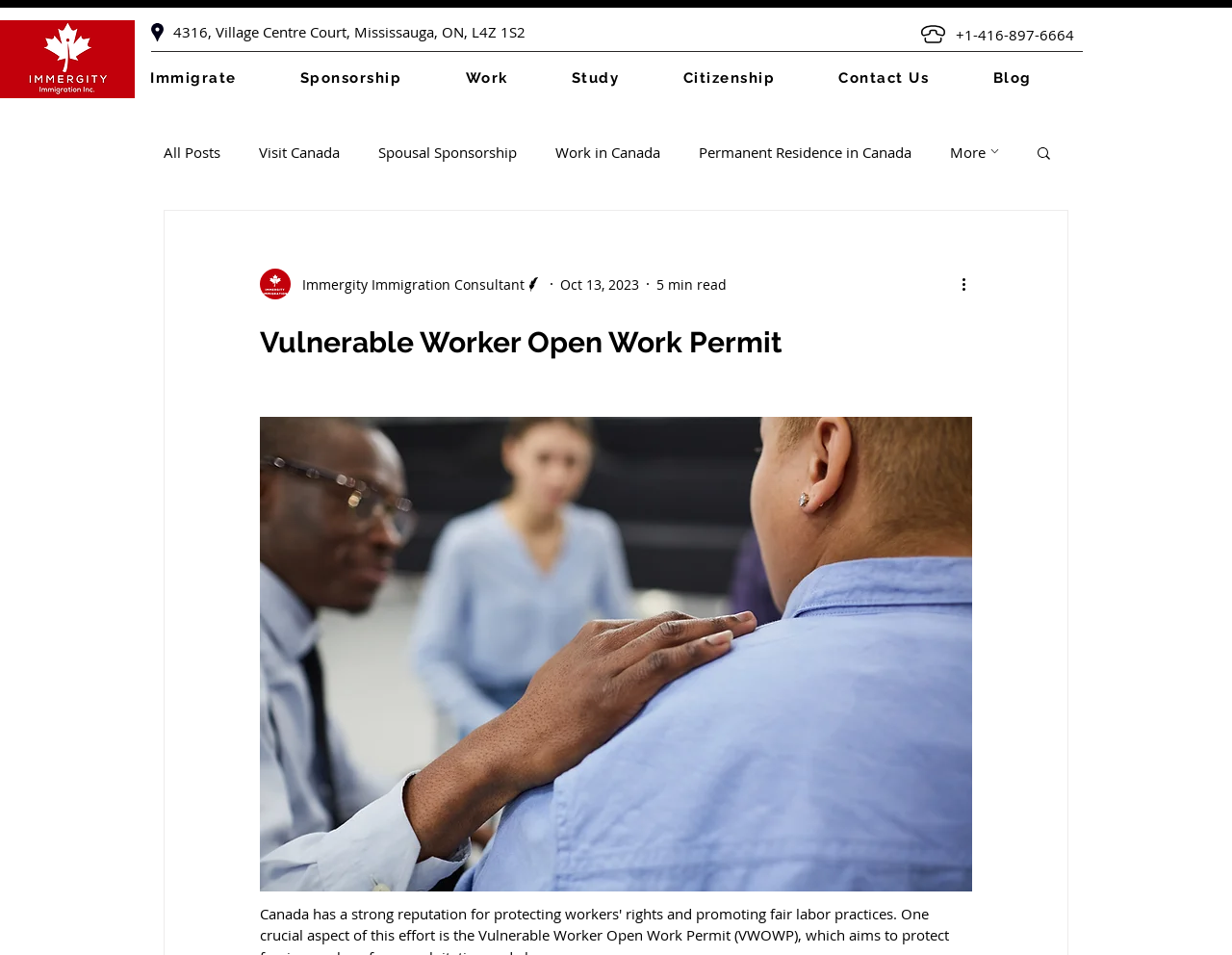Locate the bounding box coordinates of the segment that needs to be clicked to meet this instruction: "Read the 'Work in Canada' blog post".

[0.451, 0.149, 0.536, 0.169]